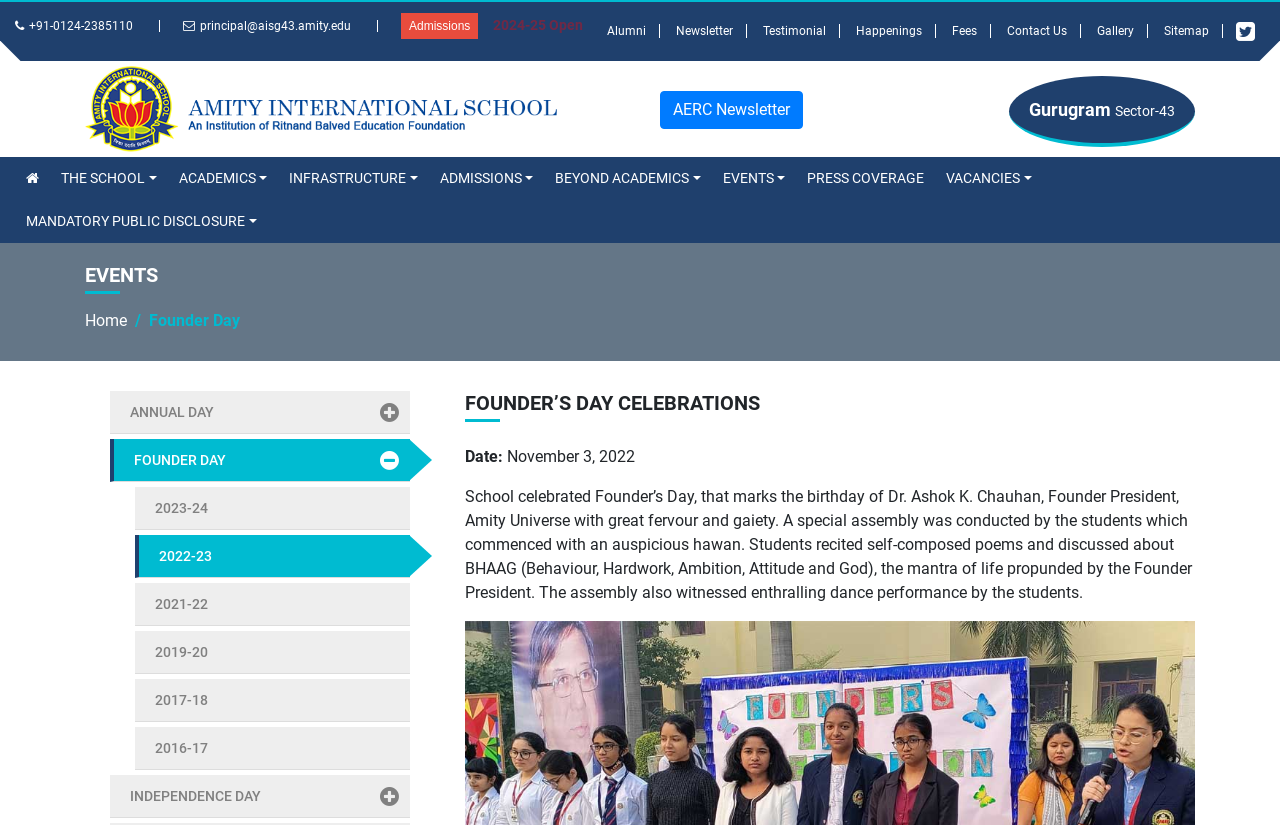Describe every aspect of the webpage comprehensively.

The webpage is about Amity International School, Gurugram Sector-43, a CBSE school. At the top left, there is a phone number and an email address of the principal. Next to them are several links, including "Admissions", "Alumni", "Newsletter", and more, which are aligned horizontally. Below these links, there is a logo of the school, and to its right, there are two lines of text, "Gurugram" and "Sector-43".

On the top right, there are several buttons, including "THE SCHOOL", "ACADEMICS", "INFRASTRUCTURE", and more, which are also aligned horizontally. These buttons have dropdown menus. Below these buttons, there is a link "PRESS COVERAGE" and another button "VACANCIES".

In the middle of the page, there is a section dedicated to events. It starts with a heading "EVENTS" and has a link "Home" below it. Next to "Home", there is a text "Founder Day" and several links to annual days and founder days of different years. Below these links, there is a heading "FOUNDER’S DAY CELEBRATIONS" and a description of the event, including the date, November 3, 2022. The description also includes a detailed account of the celebration, including a special assembly, poems, and a dance performance.

Throughout the page, there are several links and buttons that provide access to different sections of the website, such as admissions, academics, and infrastructure. The overall layout is organized, with clear headings and concise text, making it easy to navigate.